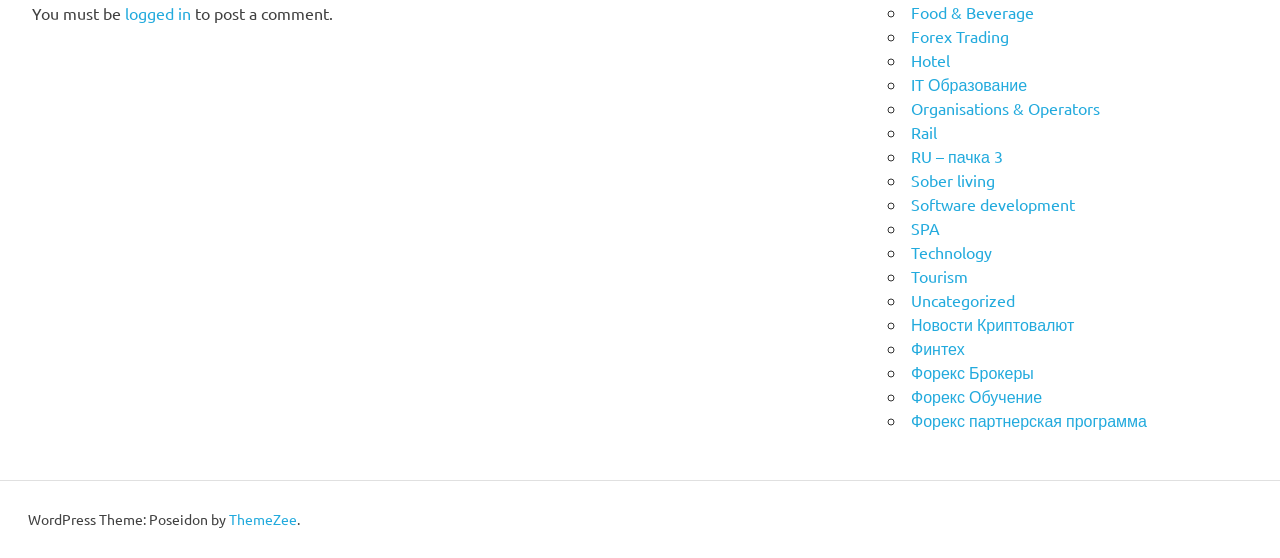What is the theme of the webpage?
Analyze the screenshot and provide a detailed answer to the question.

The webpage has a static text 'WordPress Theme: Poseidon by' followed by a link 'ThemeZee', indicating that the theme of the webpage is Poseidon.